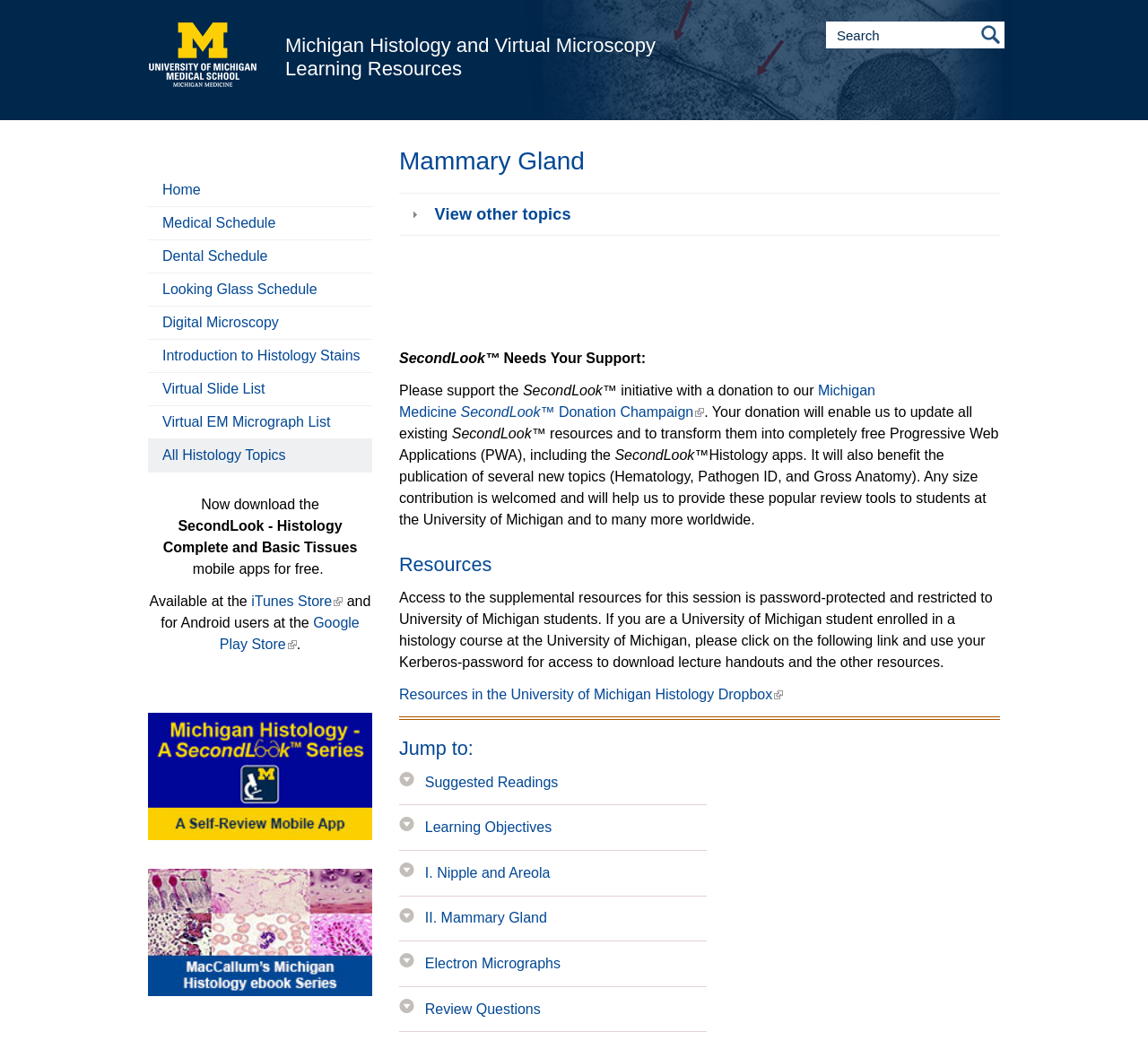What is the name of the gland described on this webpage?
Refer to the image and respond with a one-word or short-phrase answer.

Mammary Gland